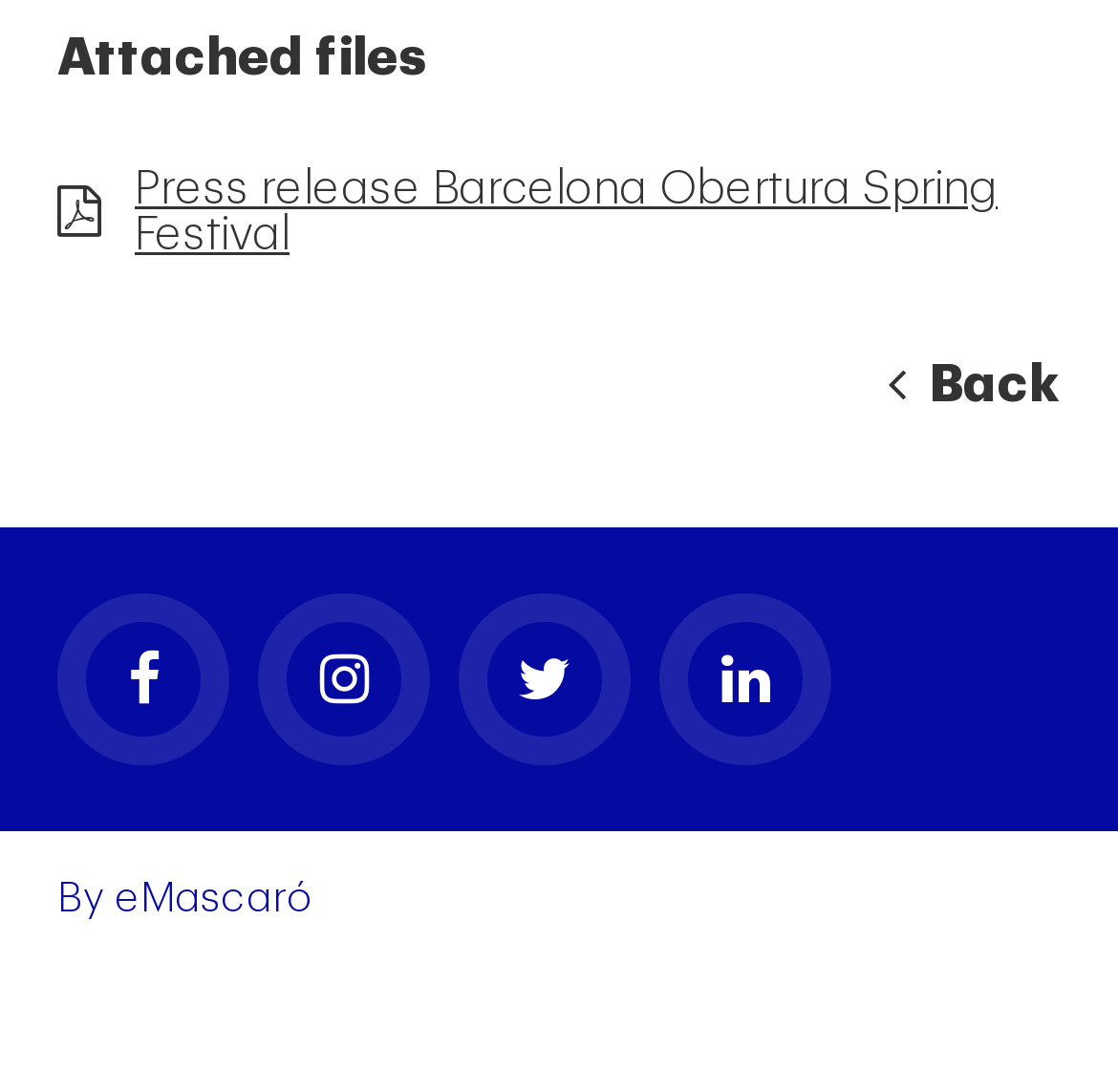Extract the bounding box coordinates of the UI element described by: "title="Instagram"". The coordinates should include four float numbers ranging from 0 to 1, e.g., [left, top, right, bottom].

[0.231, 0.544, 0.385, 0.701]